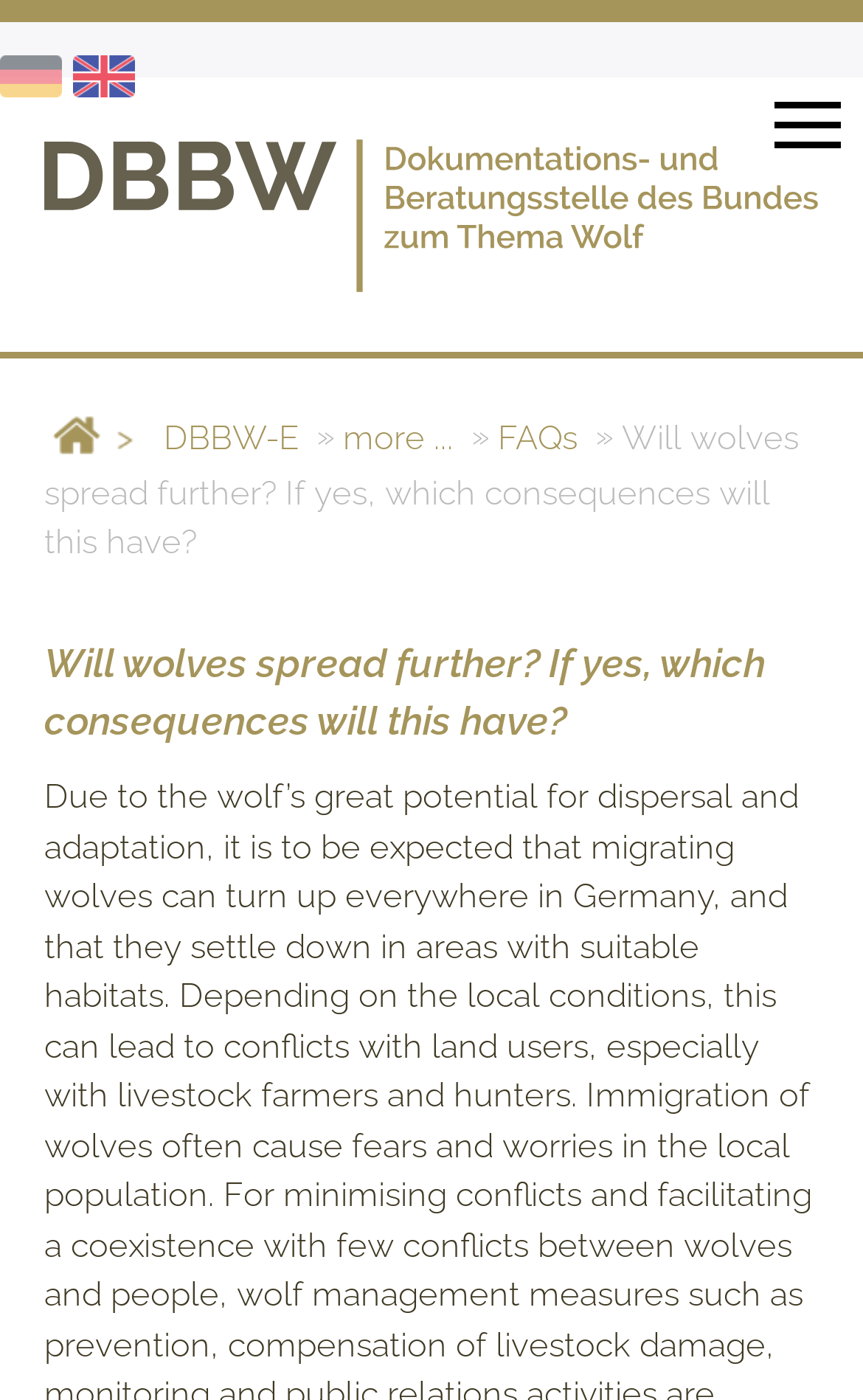Create a detailed summary of the webpage's content and design.

The webpage appears to be a FAQ page about wolves, specifically discussing their potential spread and consequences. At the top left corner, there are two language options, "Deutsch" and "English", each accompanied by a small flag icon. Below these options, there is a large figure that spans almost the entire width of the page, with a link embedded within it. 

To the right of the figure, there is a small image, and below it, there are three links: "DBBW-E", "more...", and "FAQs". The main title of the page, "Will wolves spread further? If yes, which consequences will this have?", is displayed prominently in the middle of the page, both as a static text and a heading. The heading is slightly larger and more emphasized than the static text.